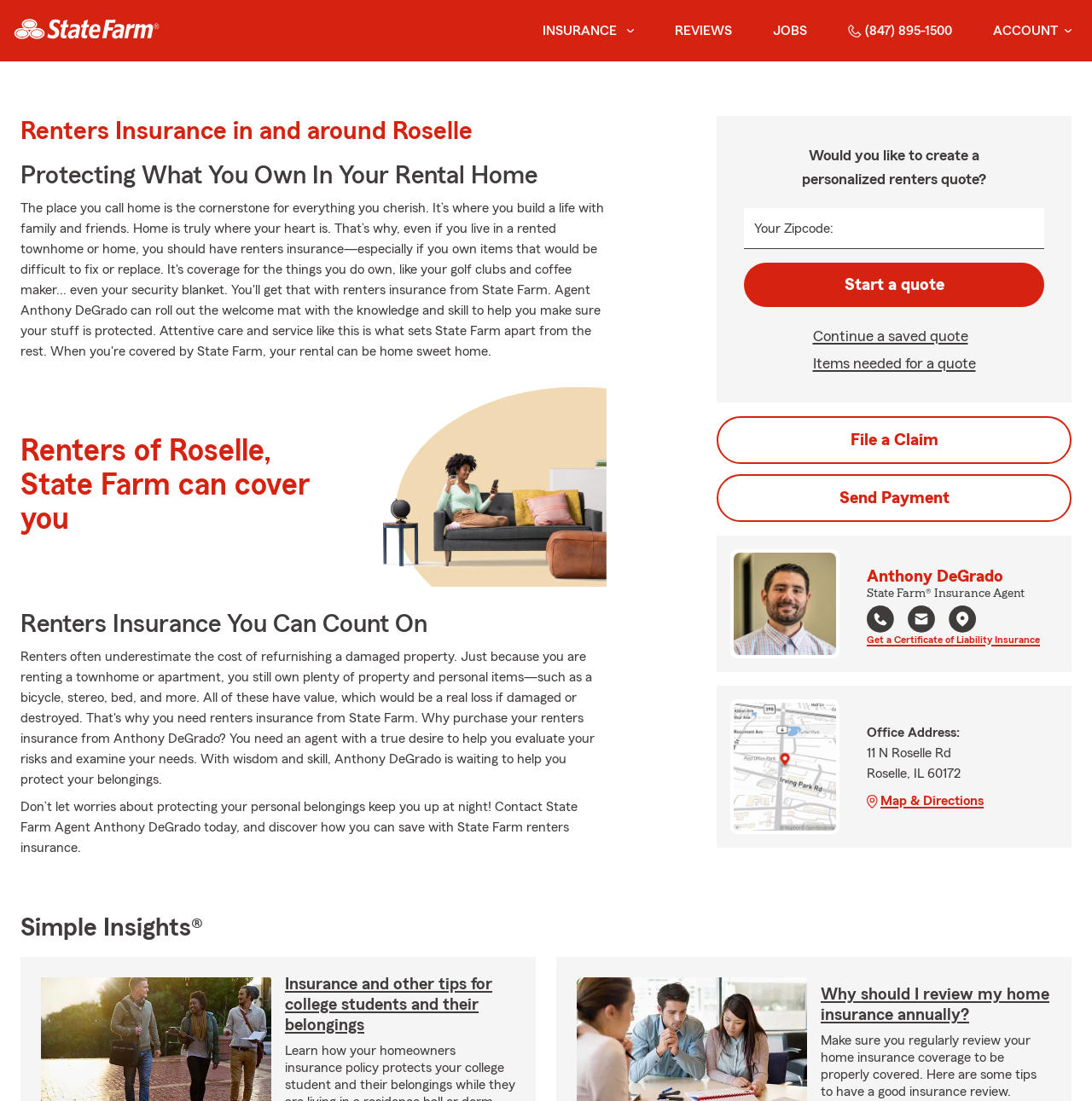Indicate the bounding box coordinates of the clickable region to achieve the following instruction: "Call the agent."

[0.794, 0.55, 0.819, 0.578]